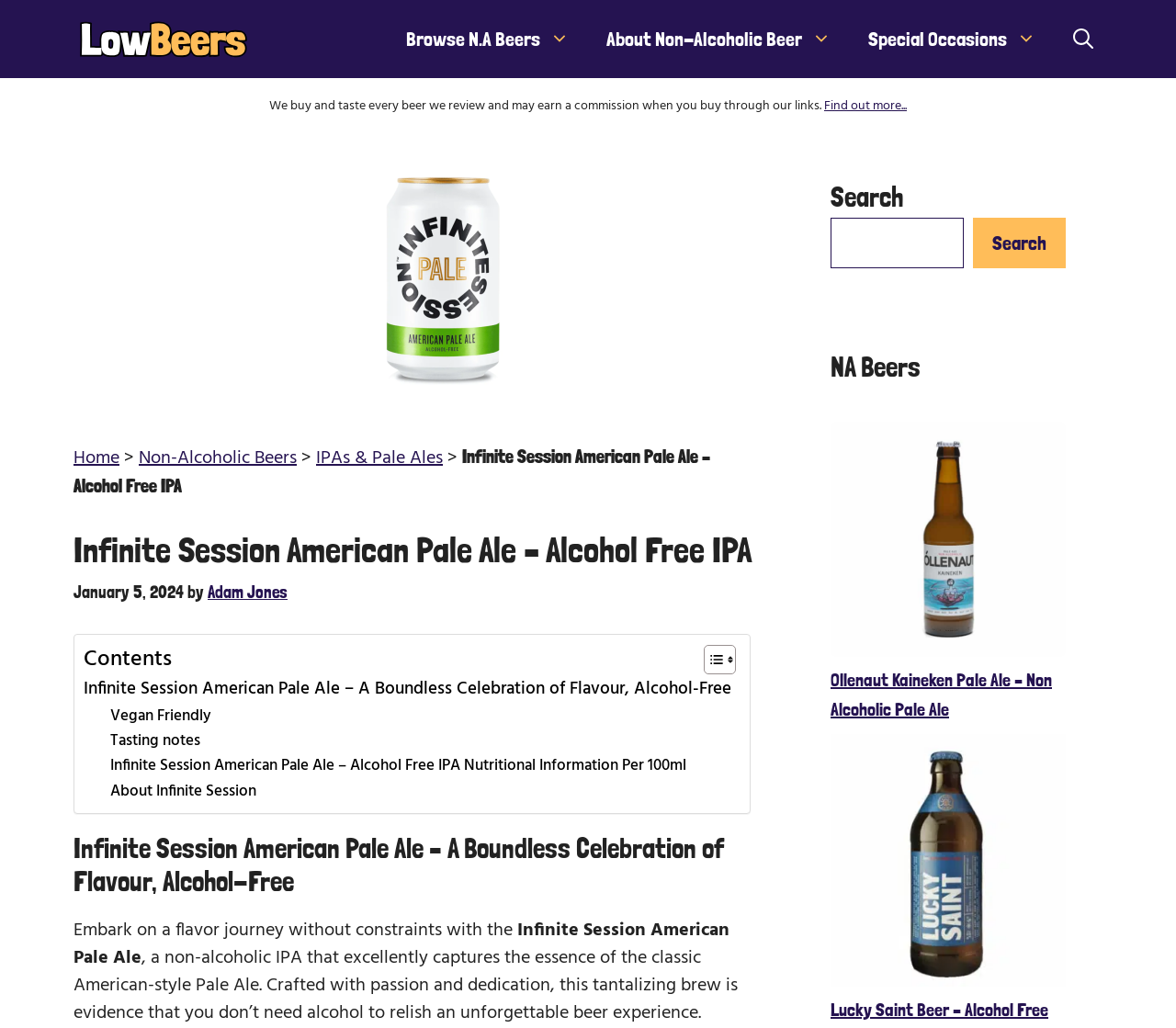What is the name of the brewery behind the beer?
We need a detailed and meticulous answer to the question.

Although the exact question 'What is the name of the brewery behind the beer?' is not directly answered on the webpage, the link 'About Infinite Session' suggests that Infinite Session is the brewery behind the beer.